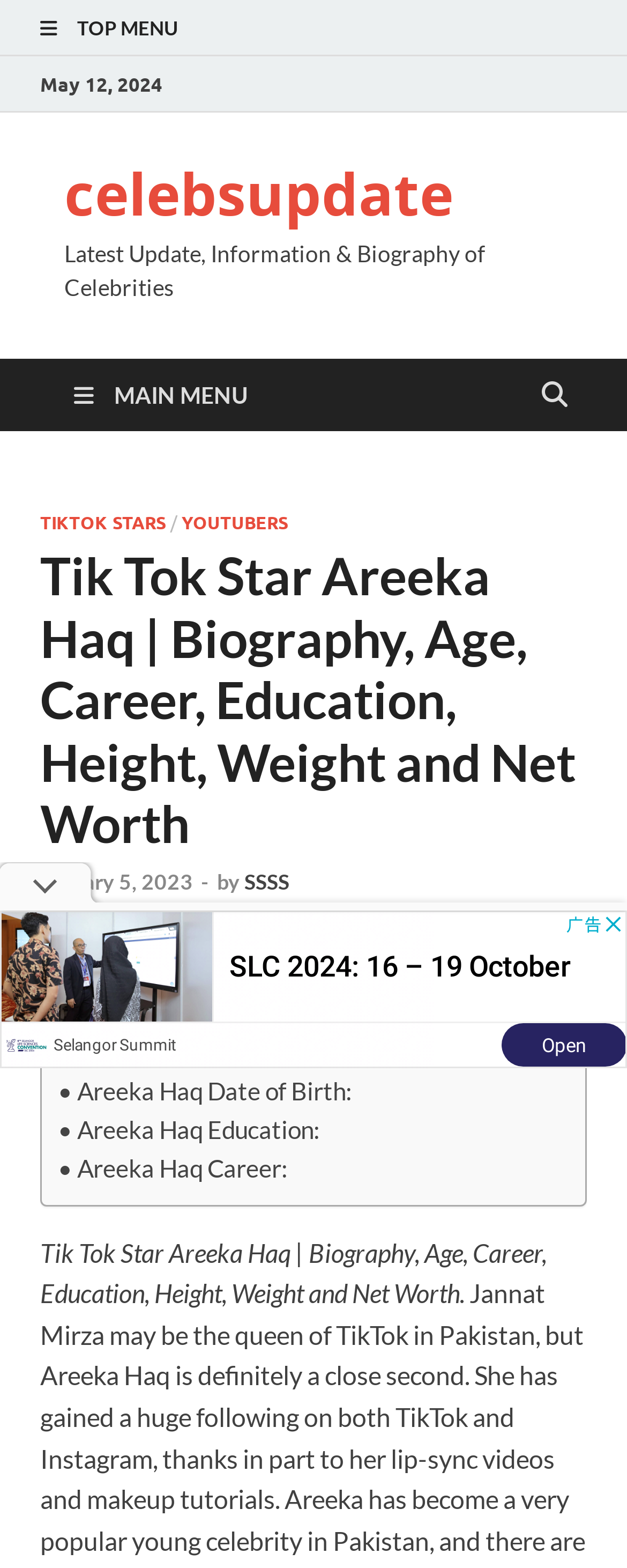Could you determine the bounding box coordinates of the clickable element to complete the instruction: "Click on TOP MENU"? Provide the coordinates as four float numbers between 0 and 1, i.e., [left, top, right, bottom].

[0.038, 0.0, 0.962, 0.036]